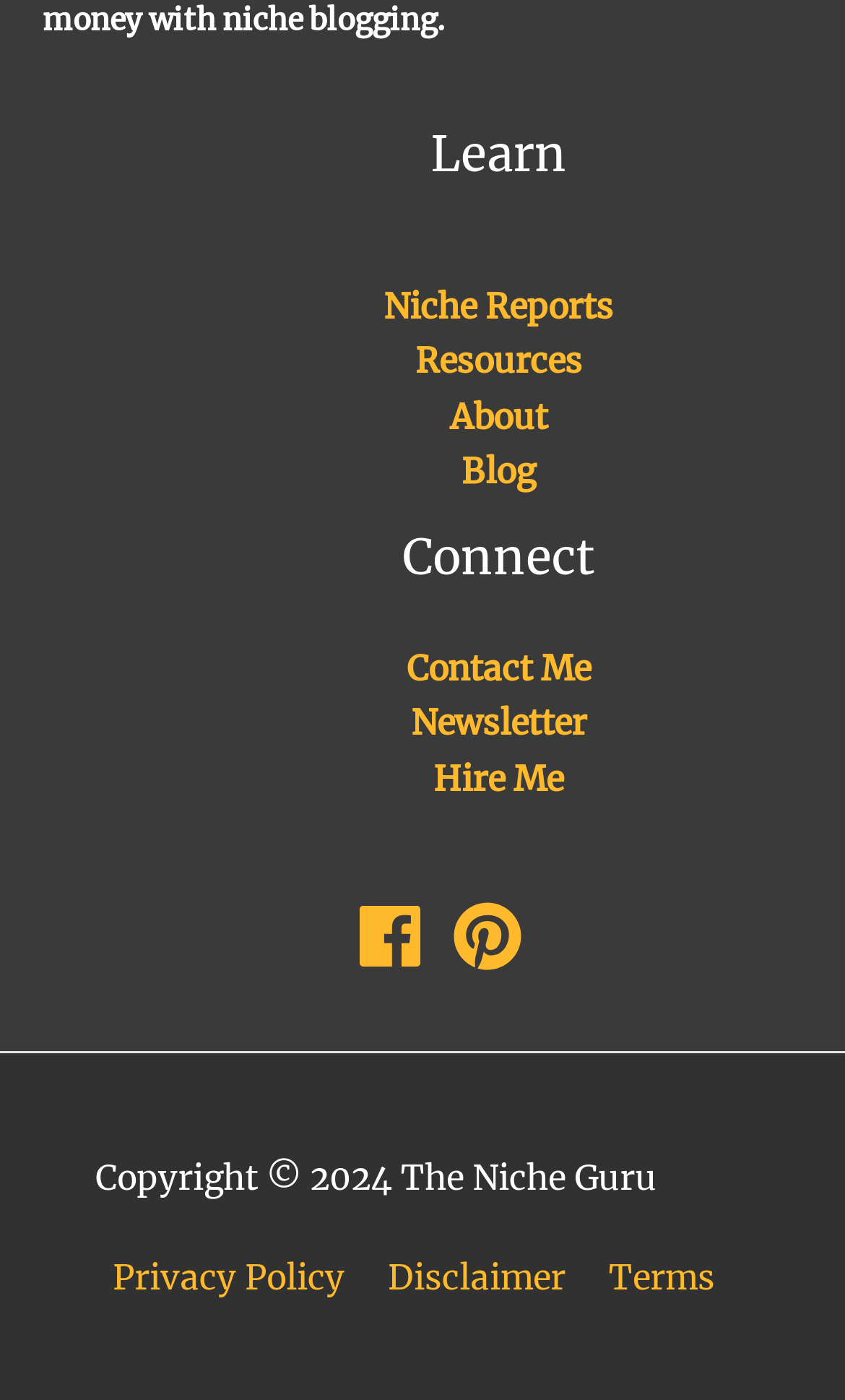Provide a one-word or short-phrase response to the question:
What is the last link in the top navigation bar?

Hire Me